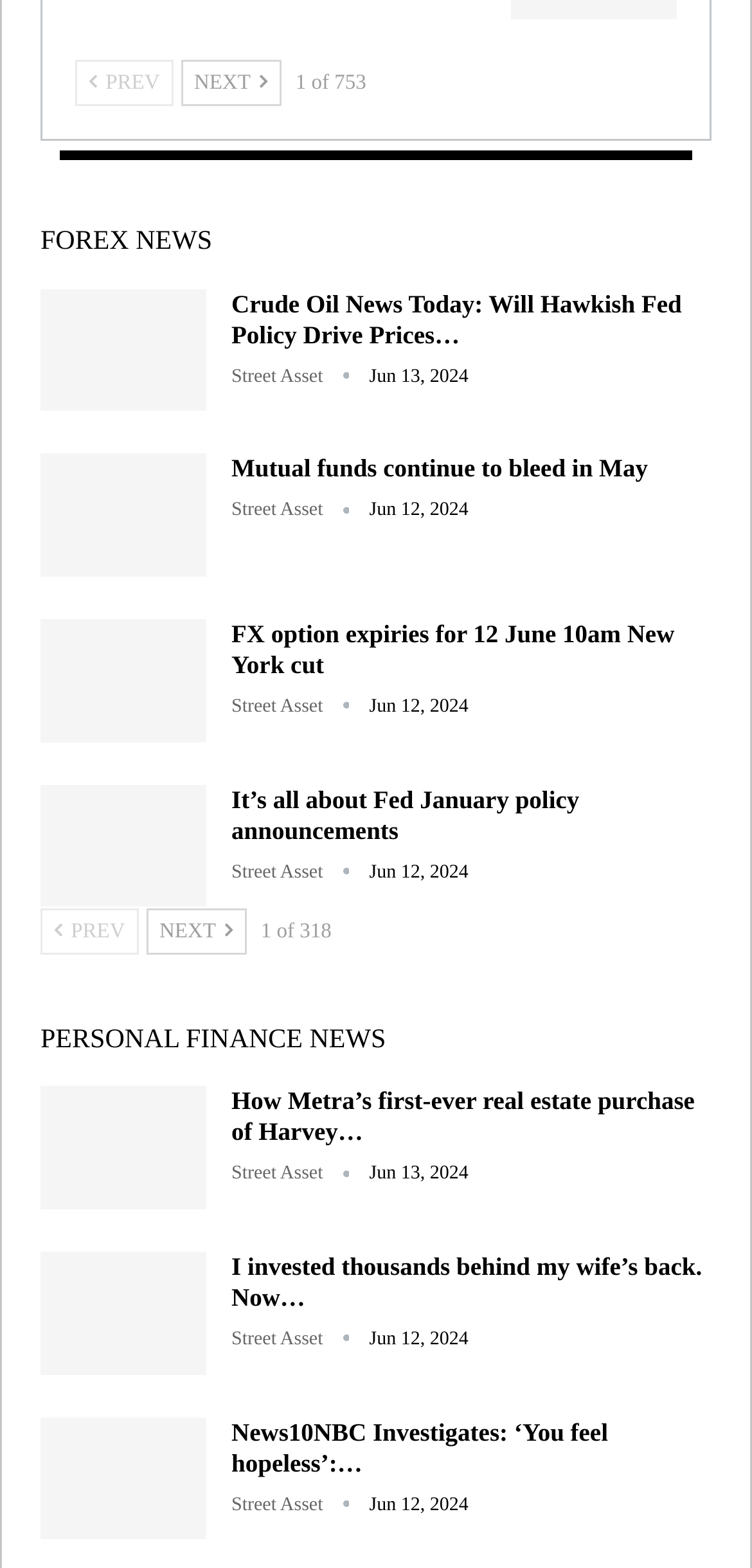Highlight the bounding box coordinates of the element that should be clicked to carry out the following instruction: "Click on the 'FOREX NEWS' link". The coordinates must be given as four float numbers ranging from 0 to 1, i.e., [left, top, right, bottom].

[0.054, 0.143, 0.326, 0.164]